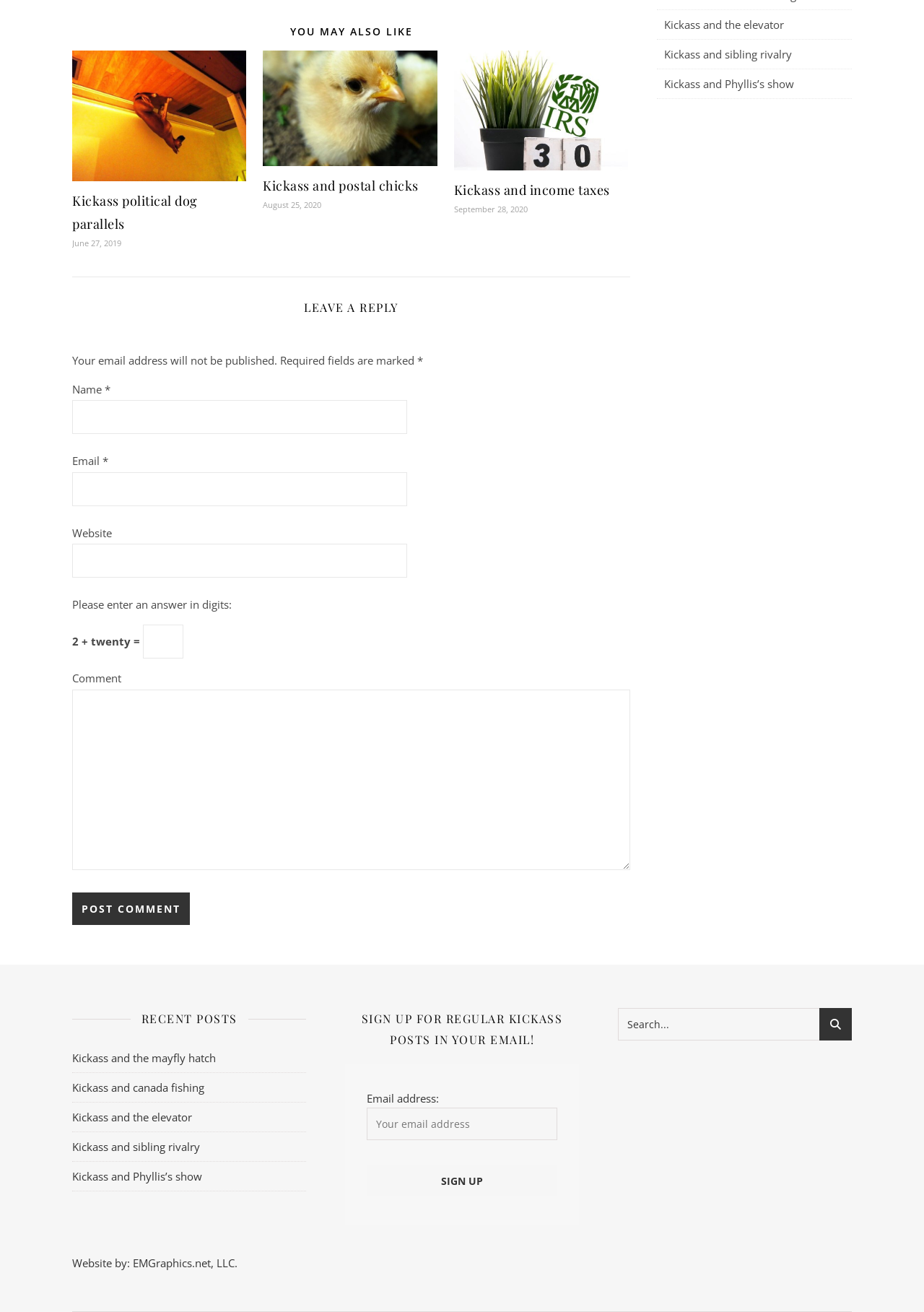Please specify the bounding box coordinates in the format (top-left x, top-left y, bottom-right x, bottom-right y), with values ranging from 0 to 1. Identify the bounding box for the UI component described as follows: name="s" placeholder="Search..."

[0.669, 0.768, 0.922, 0.793]